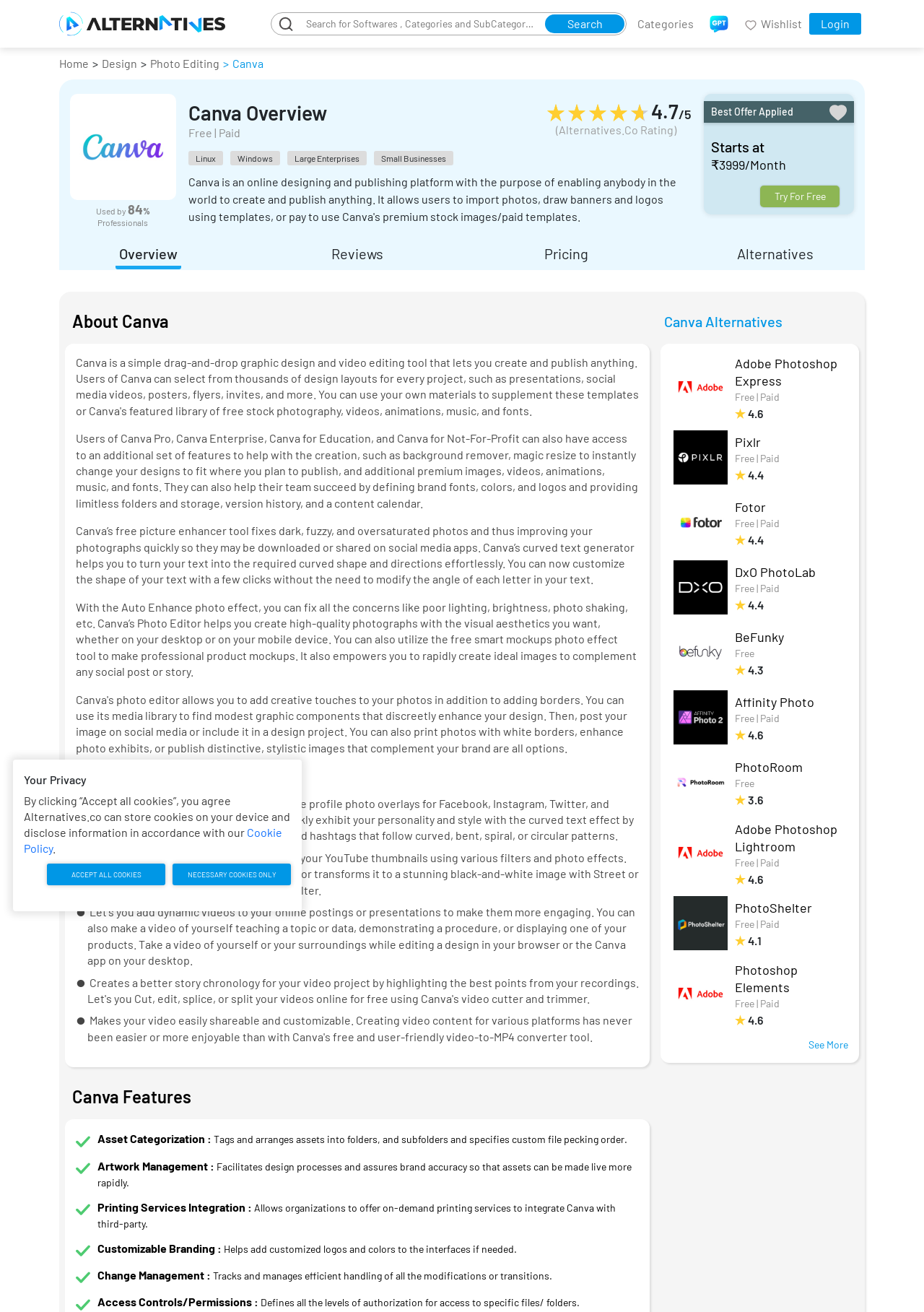Find the bounding box coordinates of the clickable element required to execute the following instruction: "Click on the 'Try For Free' button". Provide the coordinates as four float numbers between 0 and 1, i.e., [left, top, right, bottom].

[0.823, 0.141, 0.909, 0.158]